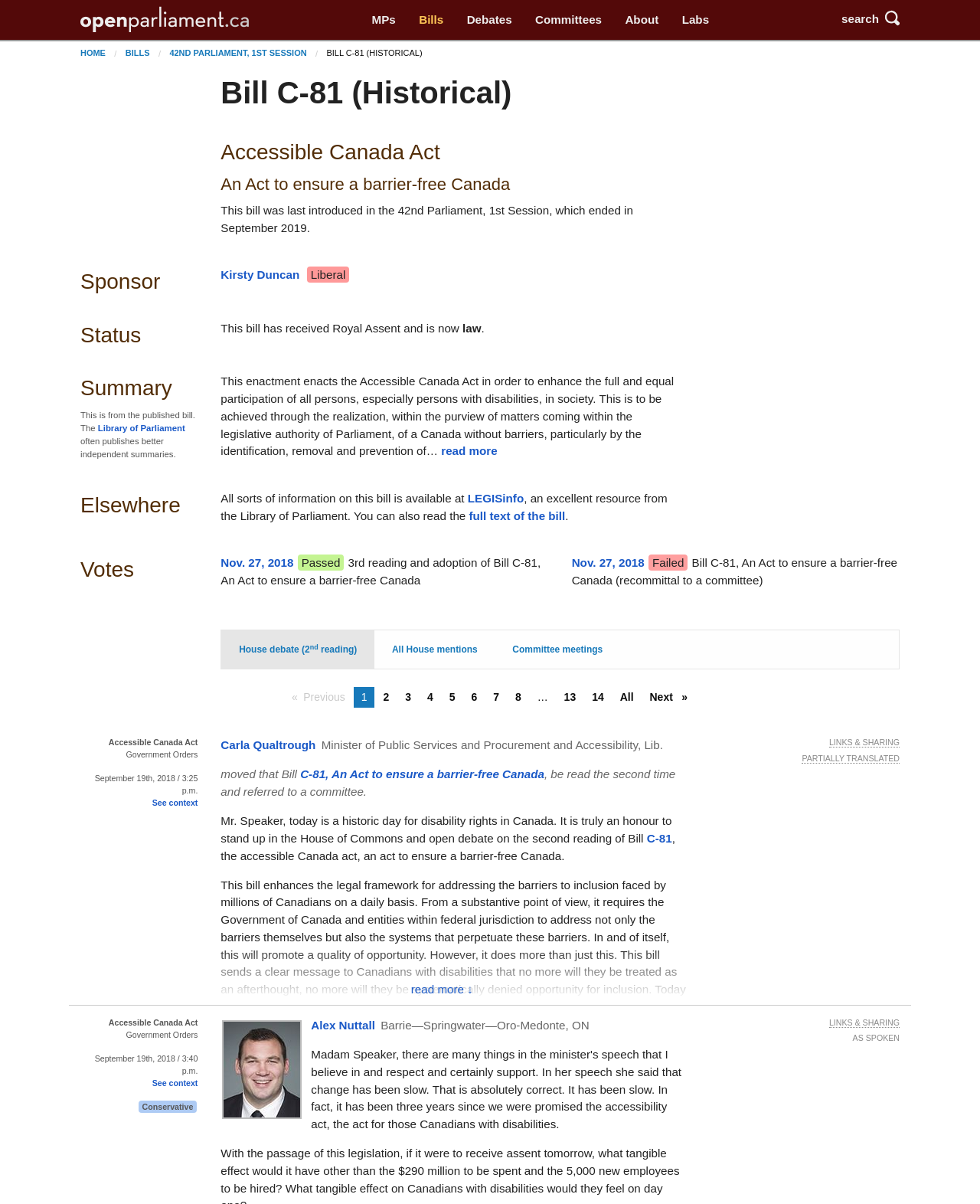Given the description of a UI element: "House debate (2nd reading)", identify the bounding box coordinates of the matching element in the webpage screenshot.

[0.226, 0.524, 0.382, 0.556]